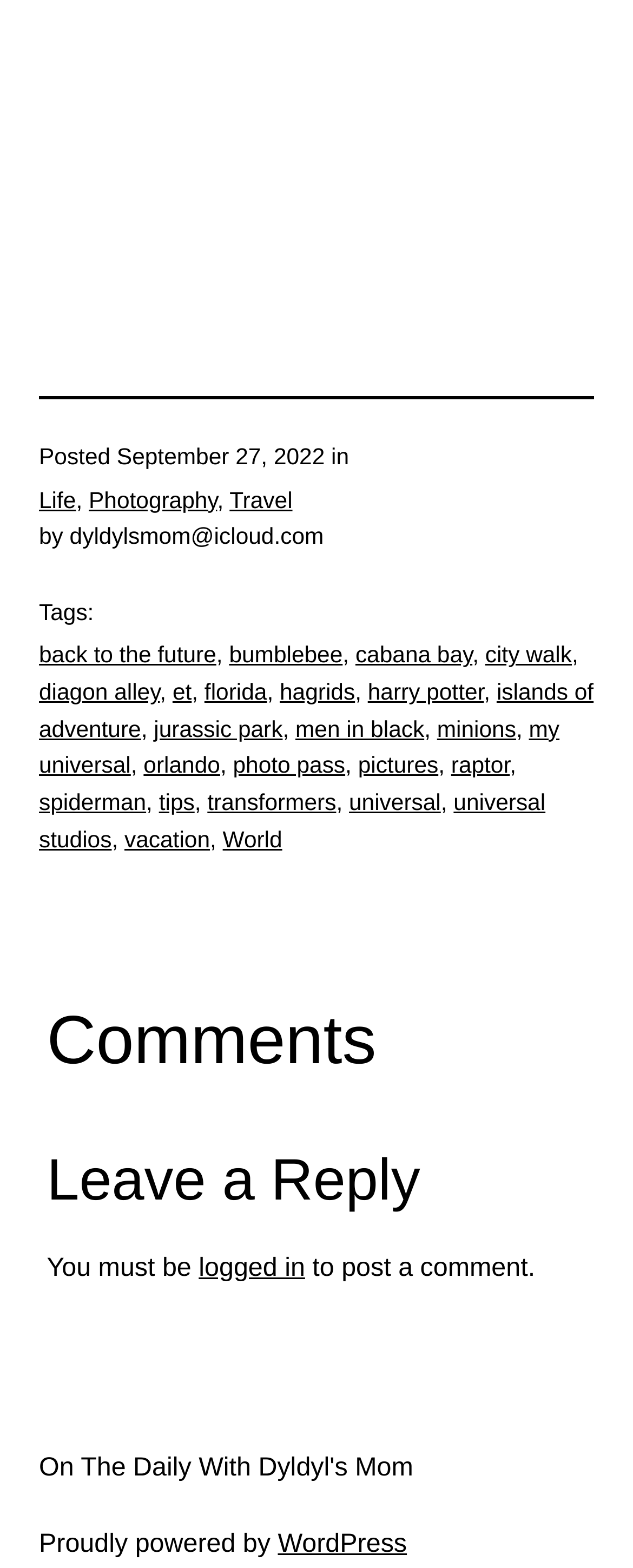Find the bounding box coordinates of the clickable area required to complete the following action: "Click on the 'WordPress' link".

[0.439, 0.975, 0.643, 0.994]